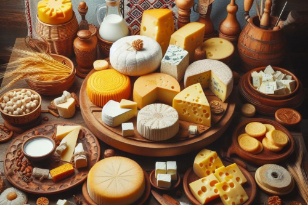Provide a one-word or short-phrase response to the question:
What is the purpose of the utensils and containers?

To enhance ambiance